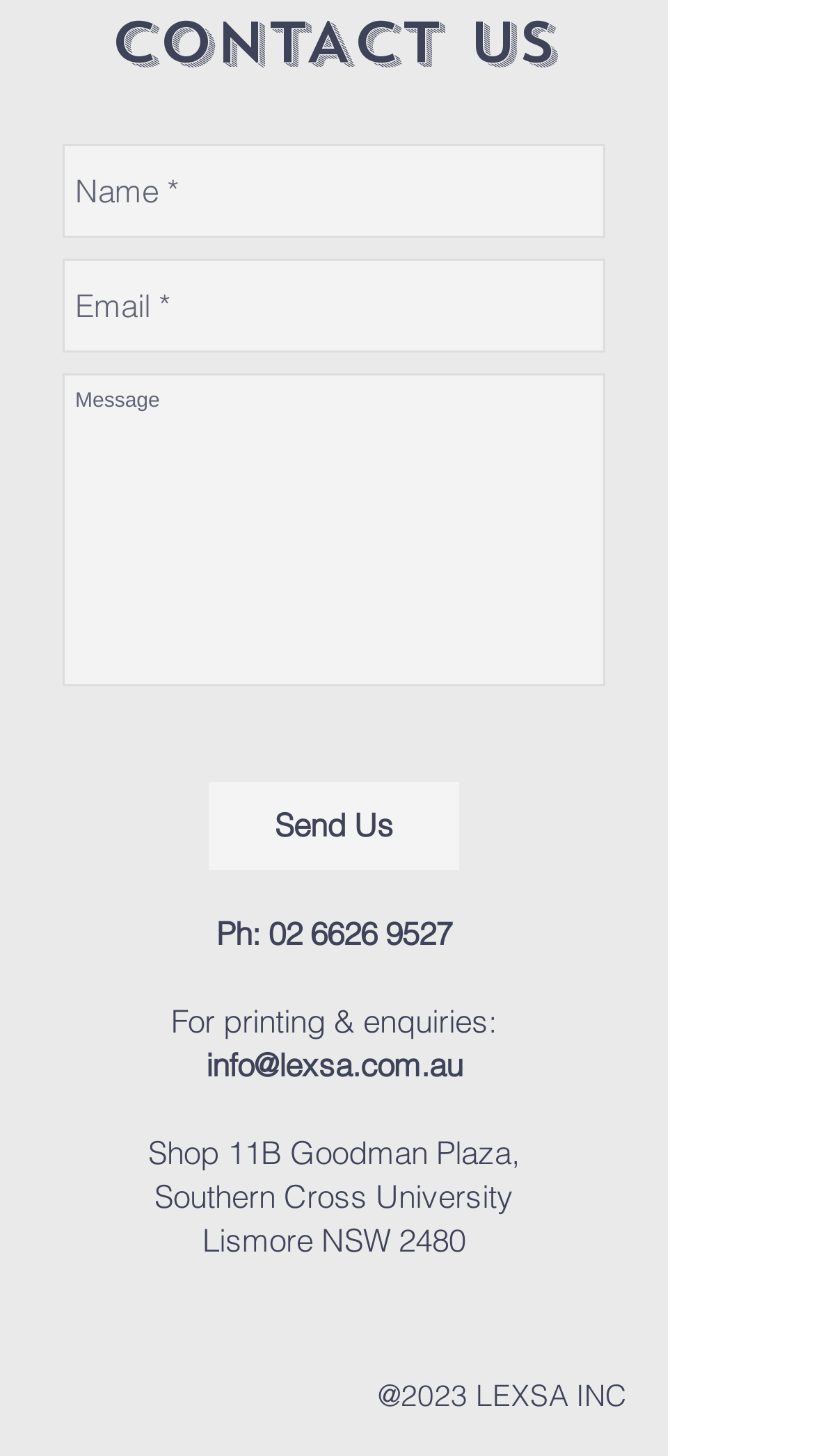Give the bounding box coordinates for the element described as: "Send Us".

[0.256, 0.537, 0.564, 0.597]